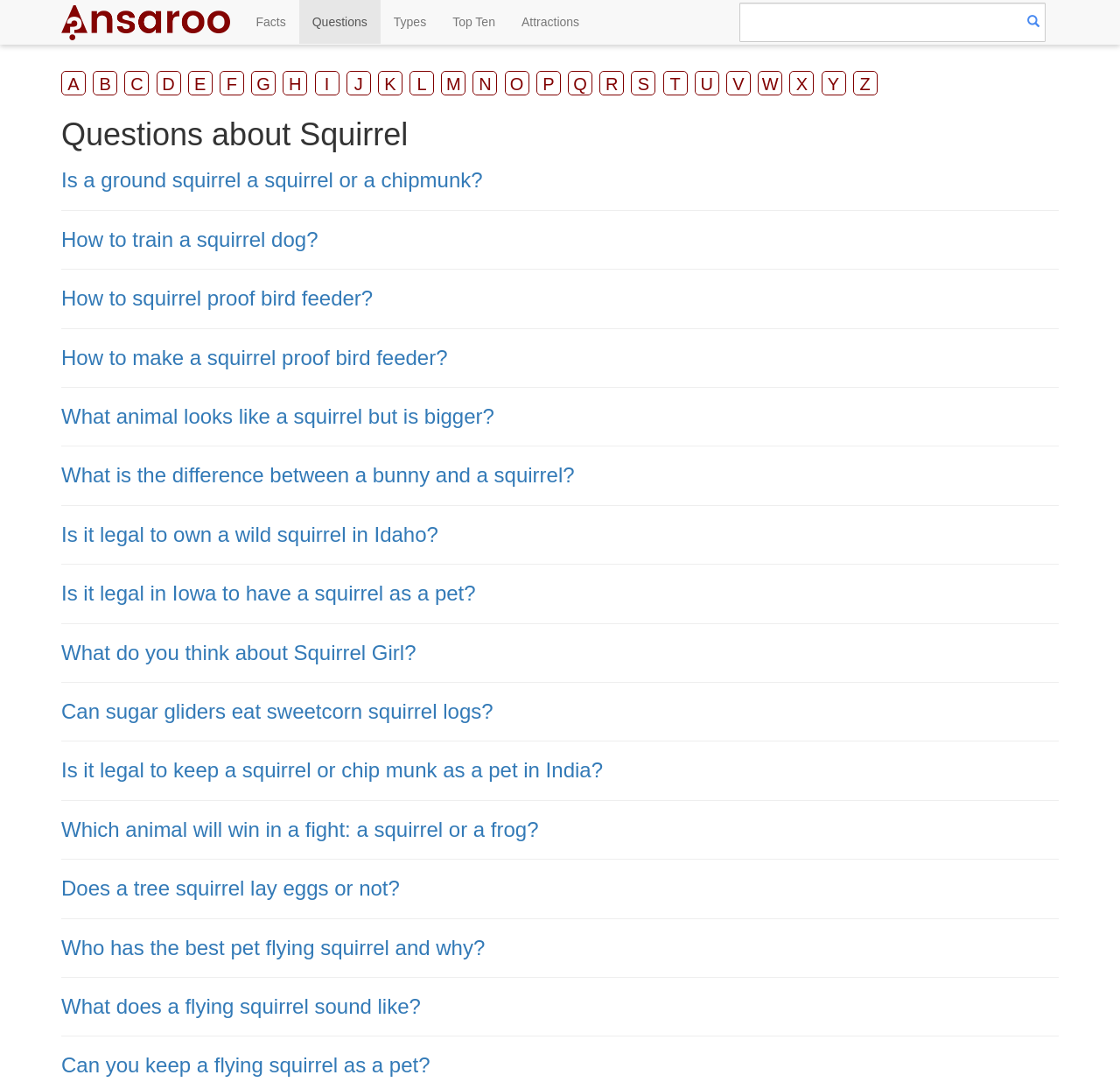Locate the bounding box coordinates of the clickable region to complete the following instruction: "Click on the 'A' link."

[0.055, 0.065, 0.077, 0.088]